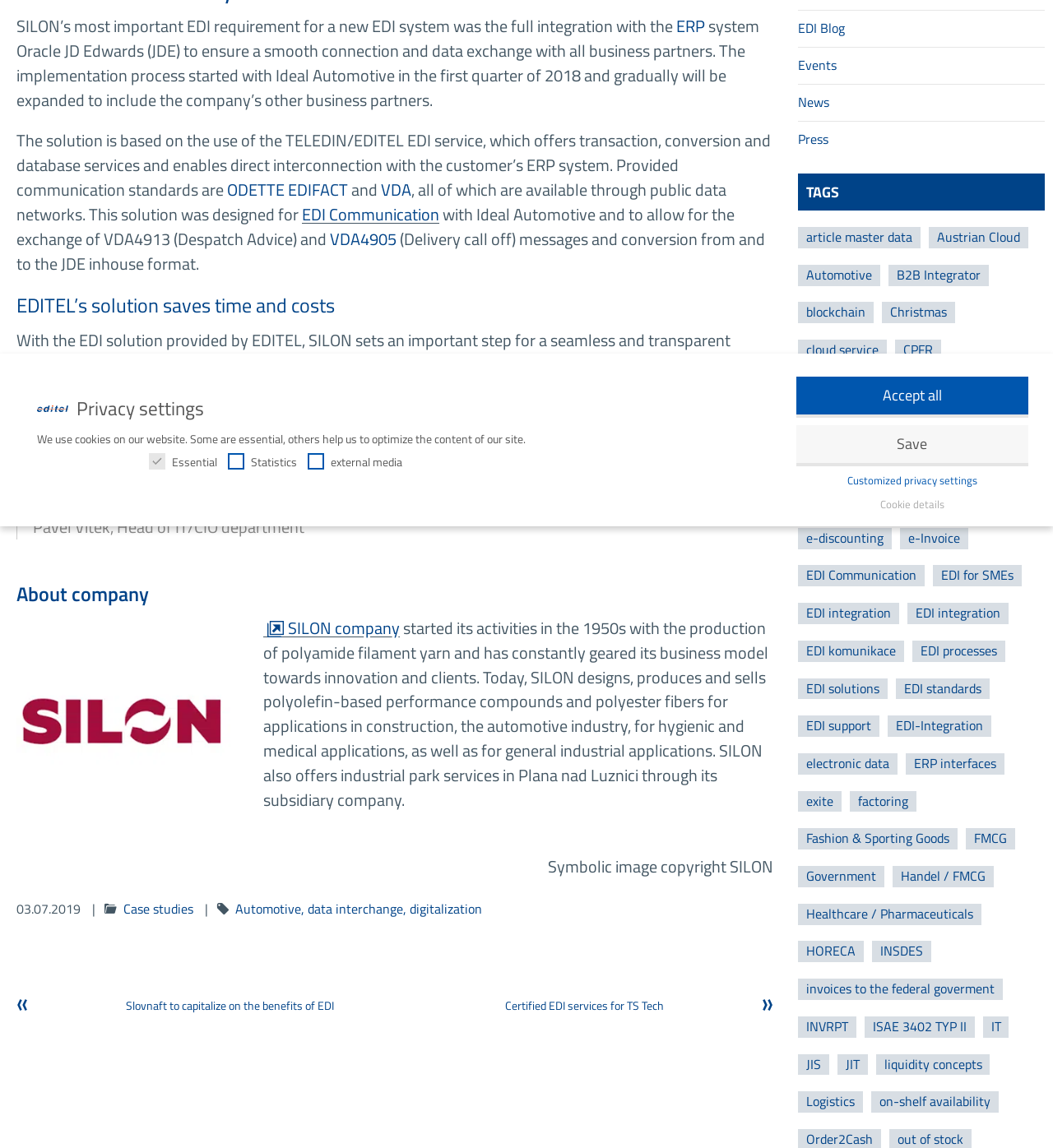Please determine the bounding box coordinates for the UI element described as: "invoices to the federal goverment".

[0.758, 0.853, 0.952, 0.871]